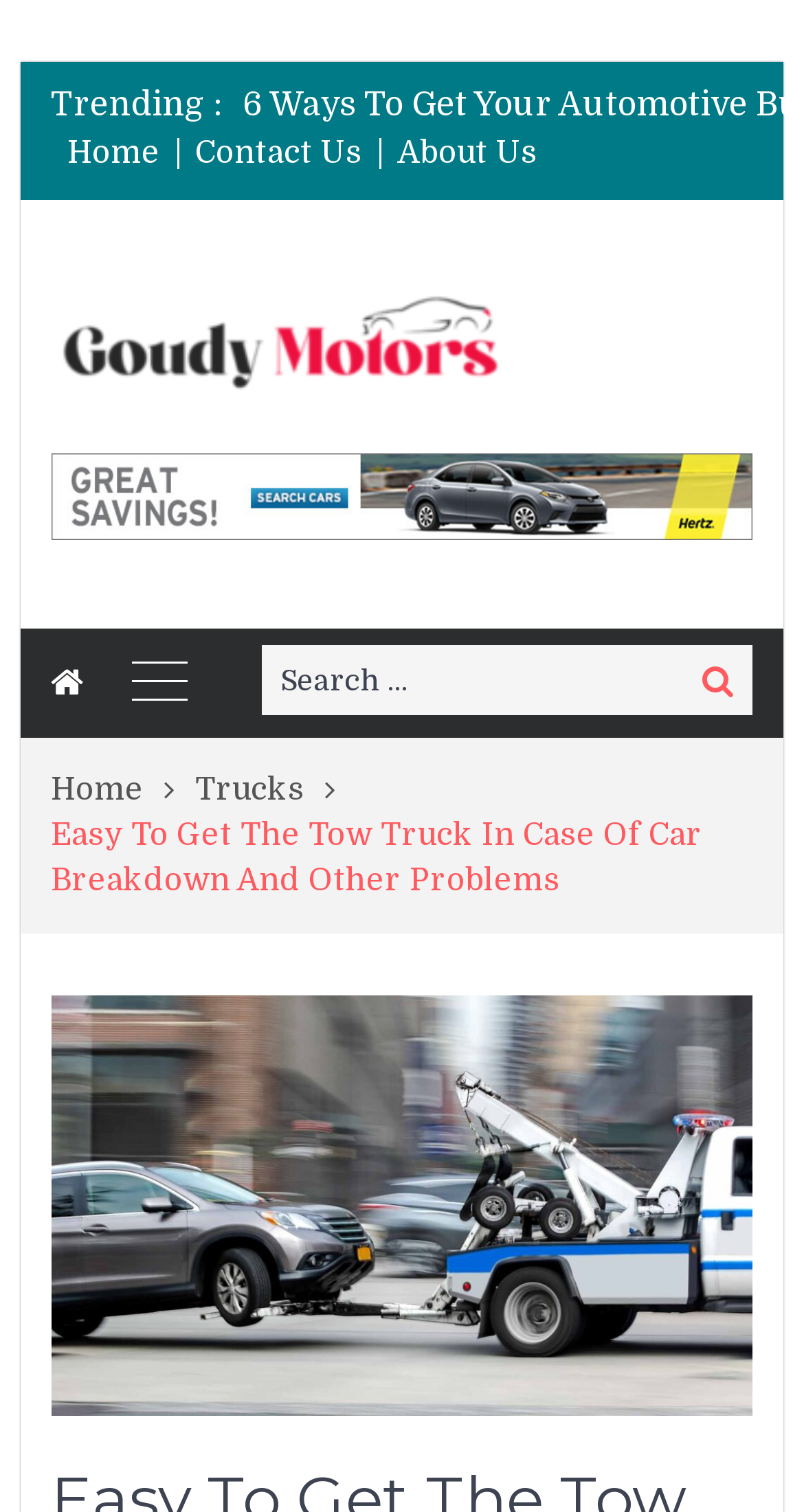What is the category of the current page?
Based on the image, provide a one-word or brief-phrase response.

Trucks